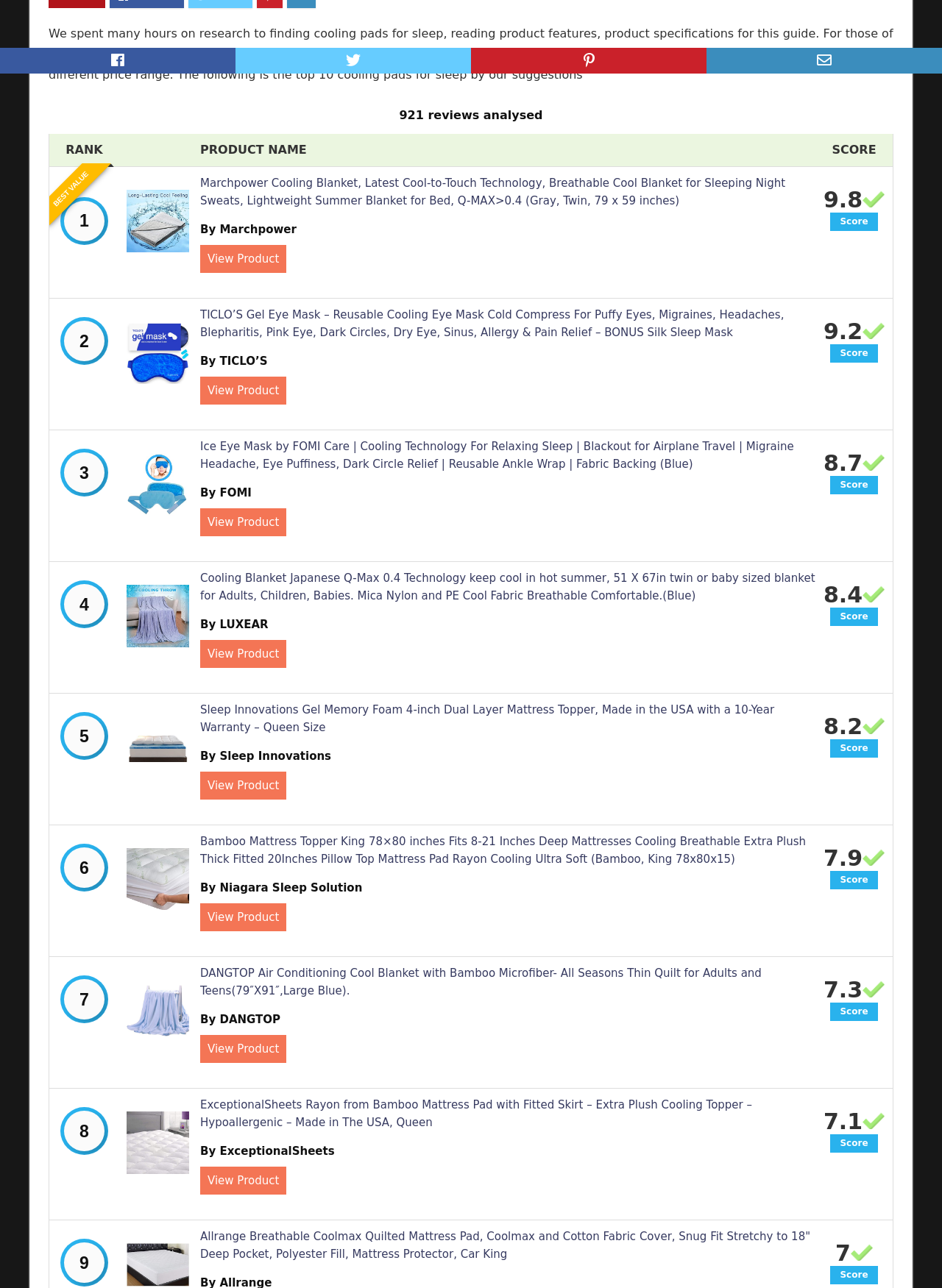What is the score of the second product?
Use the screenshot to answer the question with a single word or phrase.

9.2